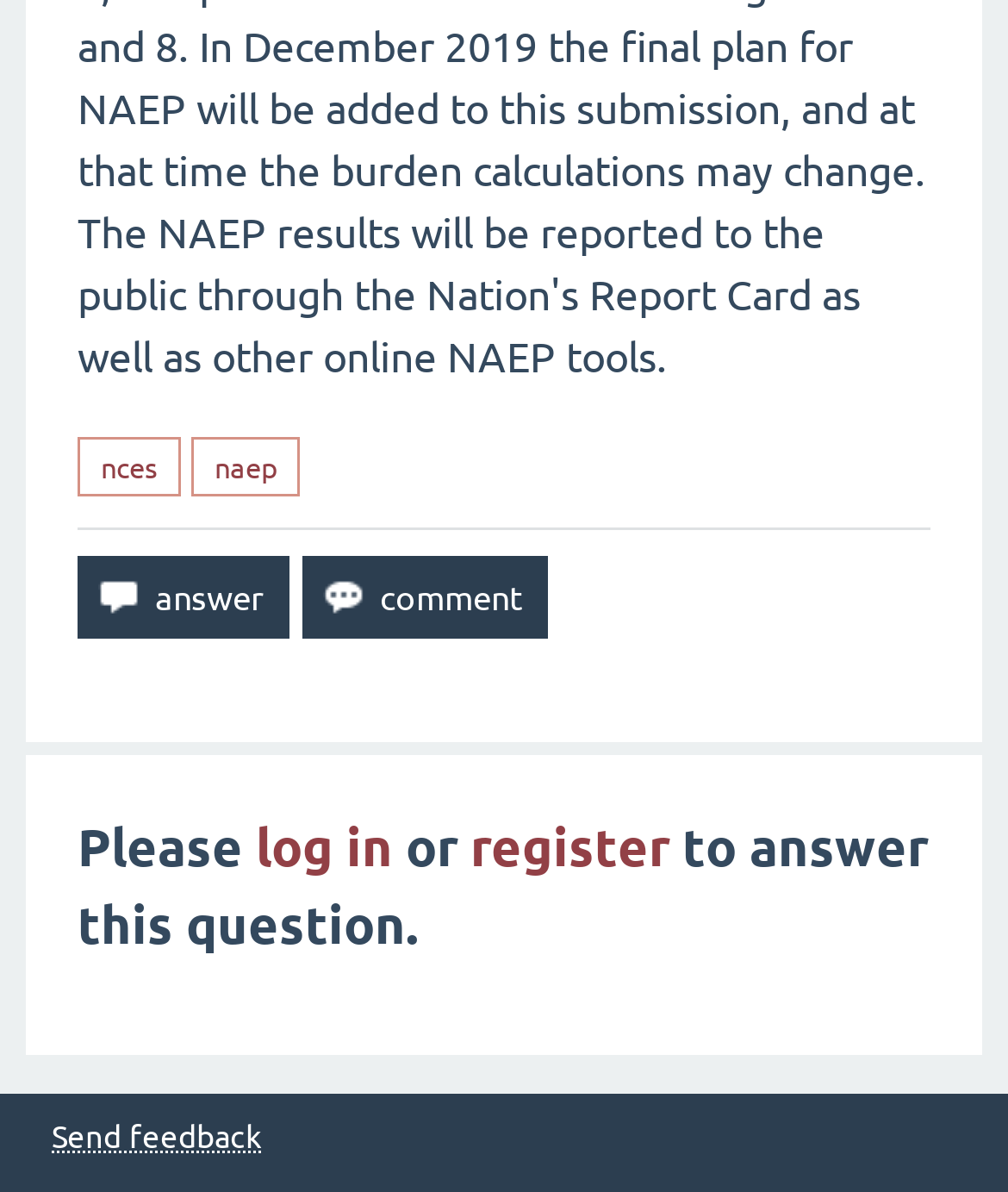Please provide a brief answer to the following inquiry using a single word or phrase:
What is the purpose of the 'Send feedback' link?

To send feedback